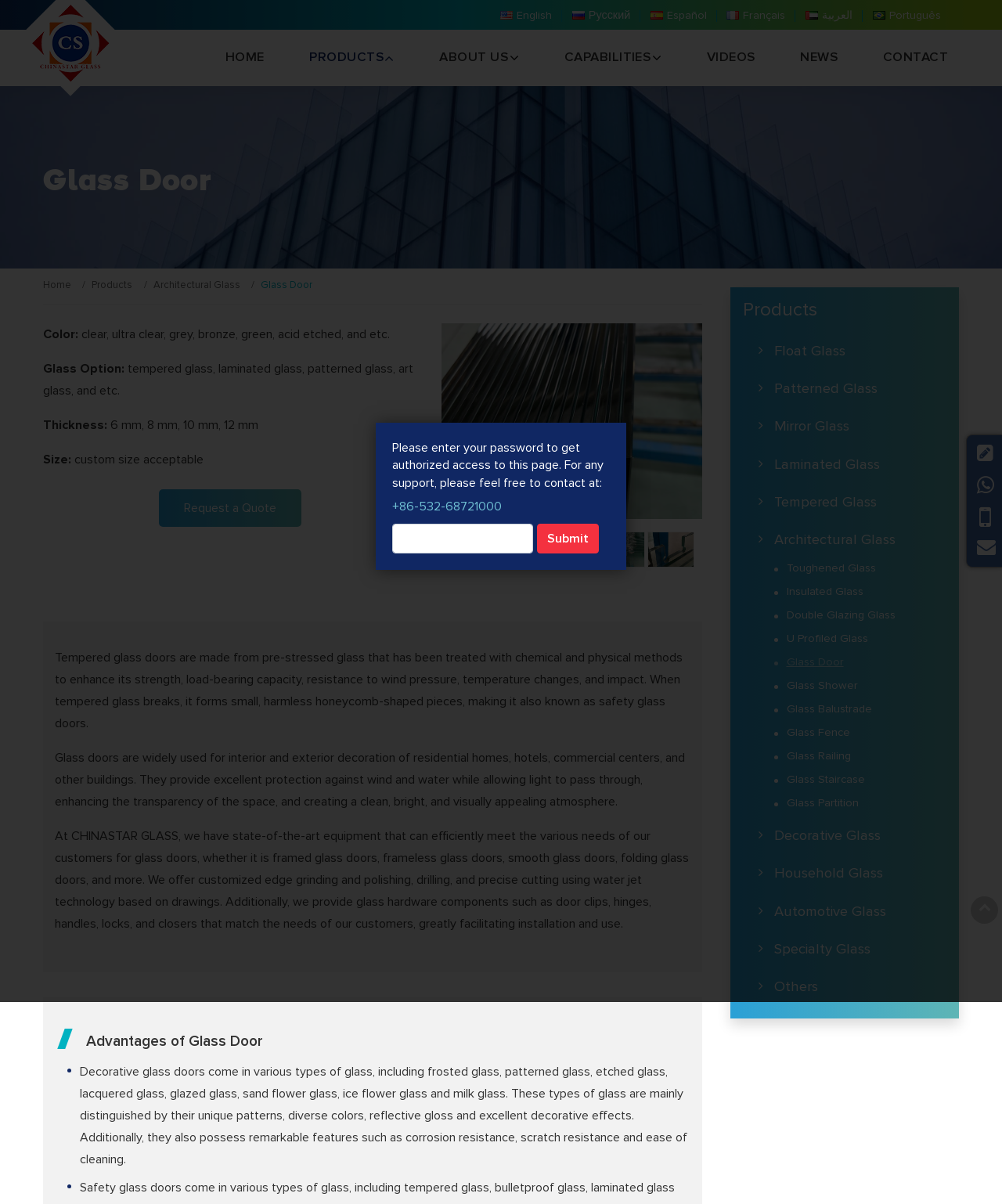From the screenshot, find the bounding box of the UI element matching this description: "About Us +". Supply the bounding box coordinates in the form [left, top, right, bottom], each a float between 0 and 1.

[0.439, 0.025, 0.518, 0.071]